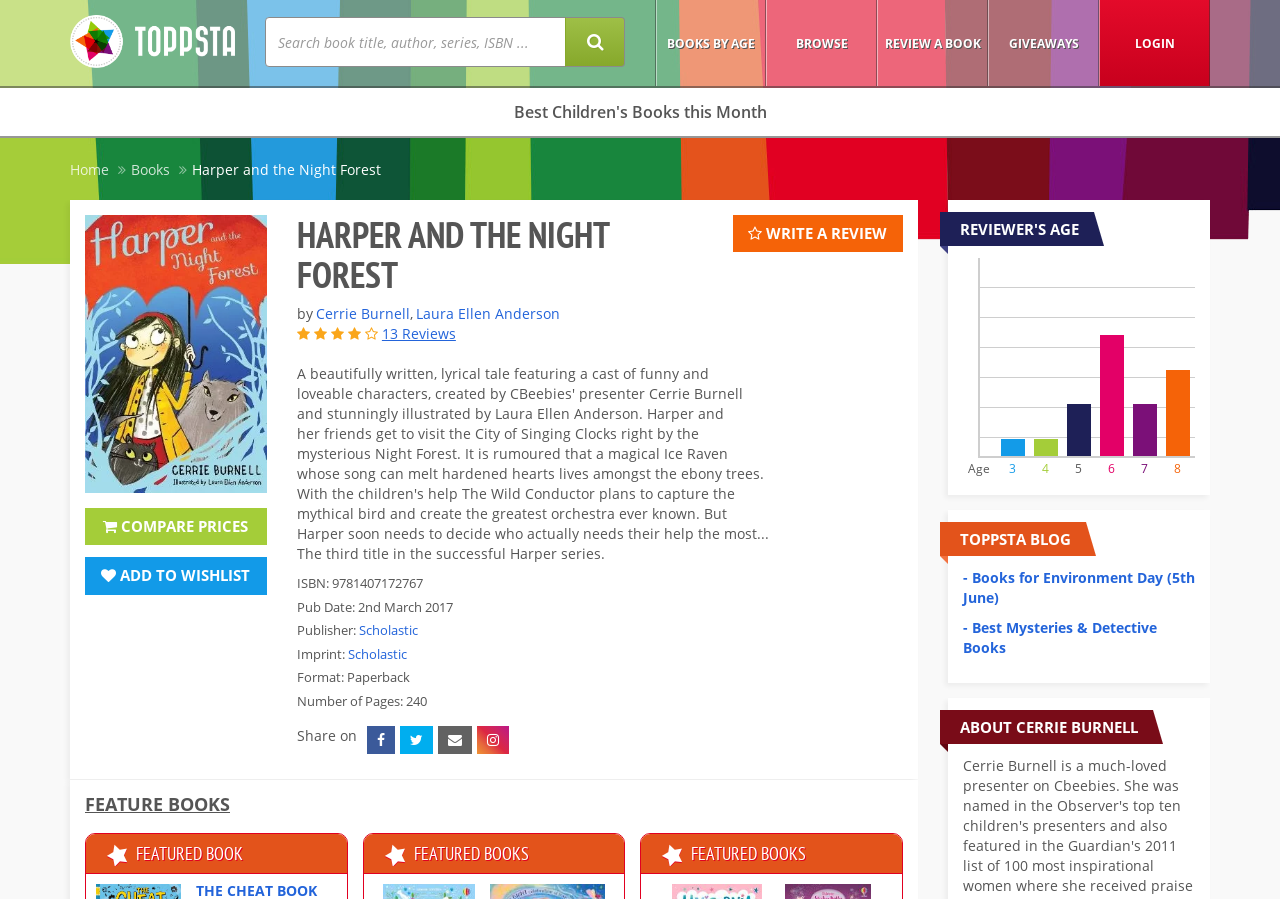Answer the following inquiry with a single word or phrase:
What is the publisher of the book?

Scholastic